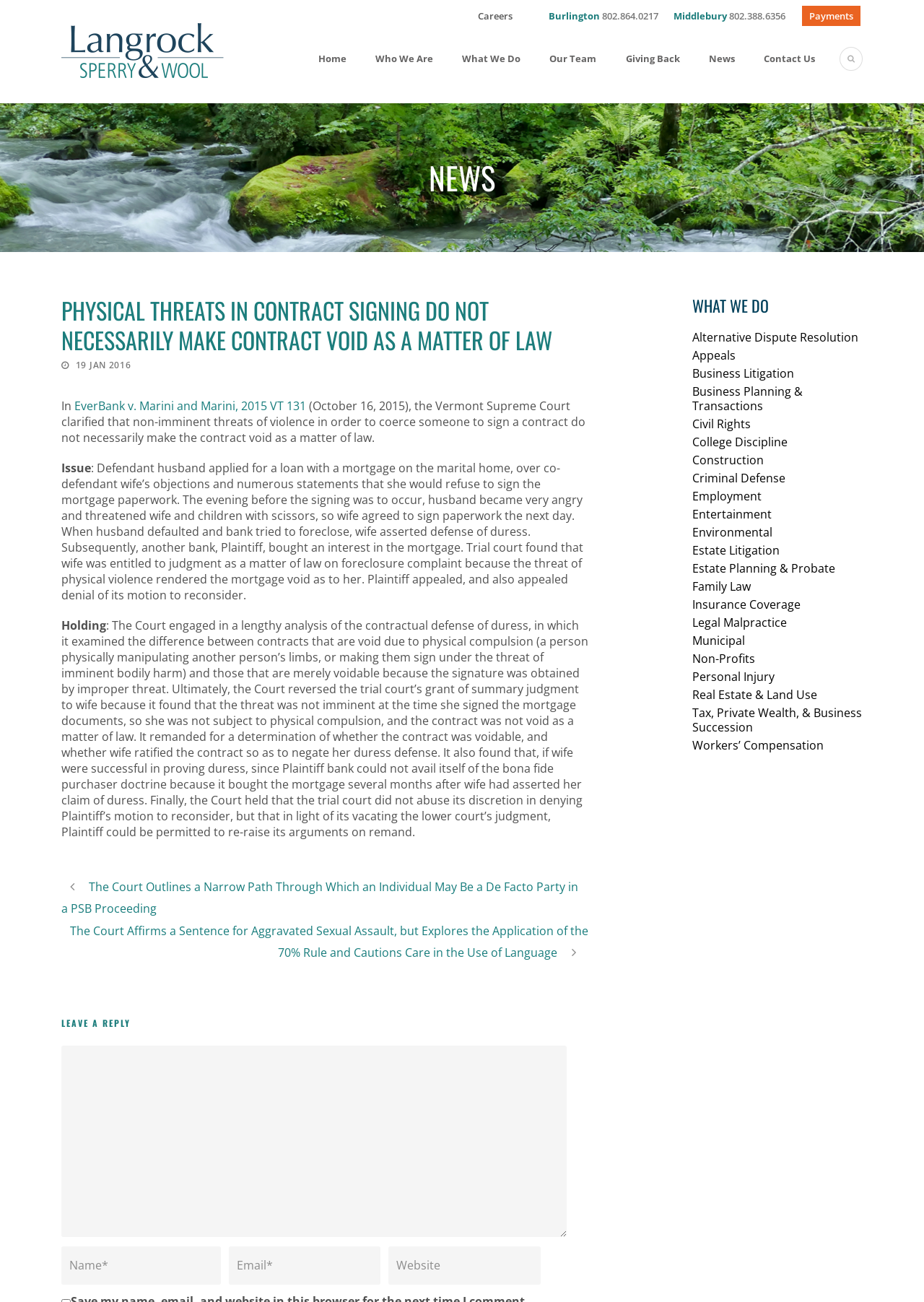Determine the bounding box coordinates of the section I need to click to execute the following instruction: "Click on Payments". Provide the coordinates as four float numbers between 0 and 1, i.e., [left, top, right, bottom].

[0.876, 0.007, 0.923, 0.017]